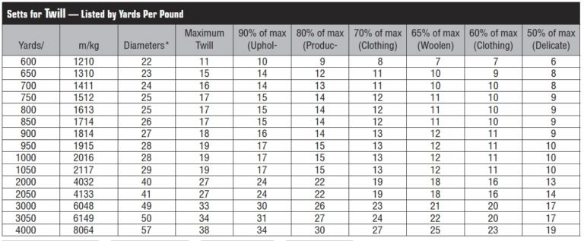What is the unit of measurement for yarn diameter?
Please craft a detailed and exhaustive response to the question.

The chart outlines various parameters, including diameters, which represent the thickness of the yarn. The unit of measurement for yarn diameter is millimeters, providing weavers with a precise measurement for their twill projects.